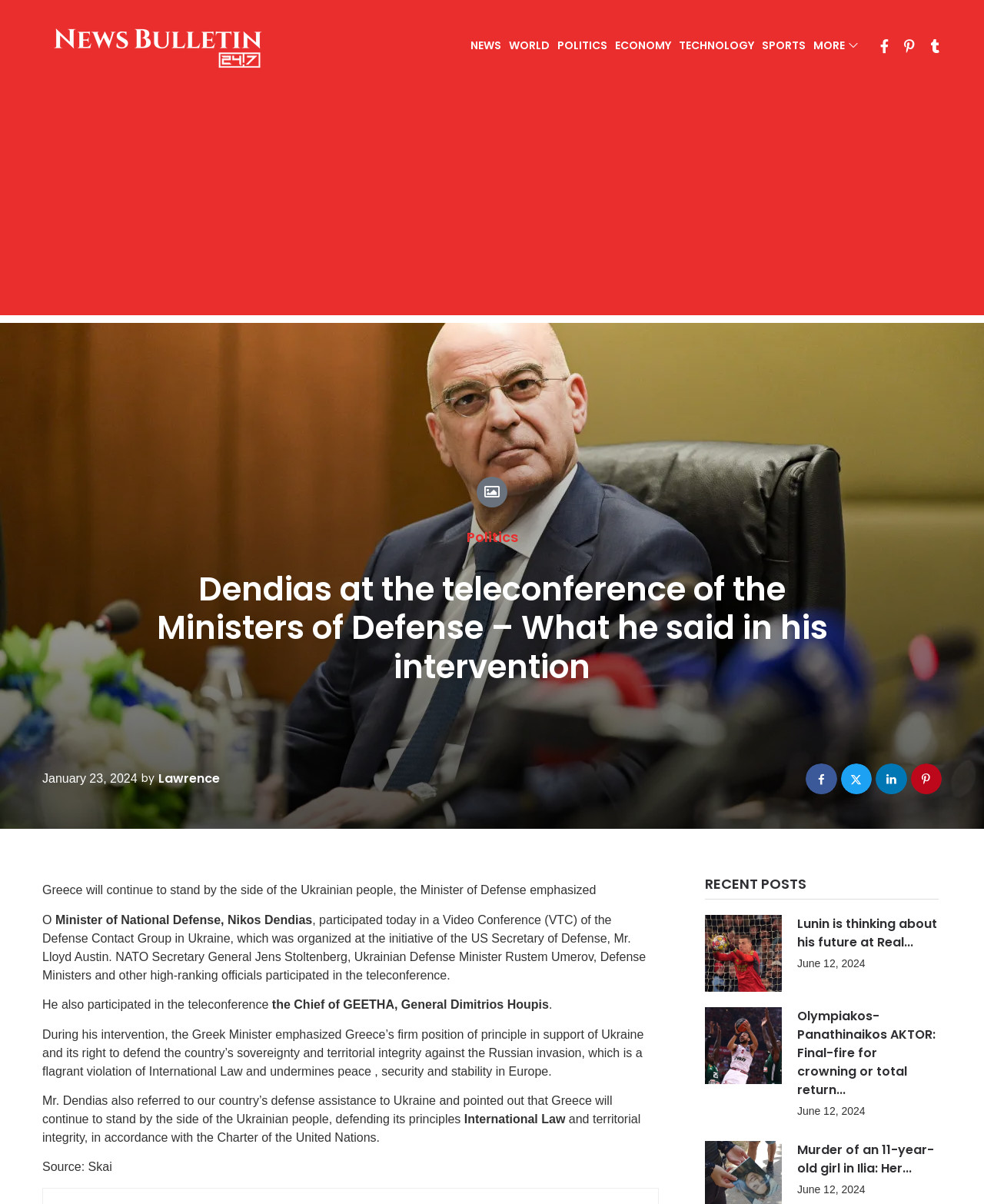Extract the bounding box coordinates of the UI element described by: "Politics". The coordinates should include four float numbers ranging from 0 to 1, e.g., [left, top, right, bottom].

[0.566, 0.031, 0.617, 0.045]